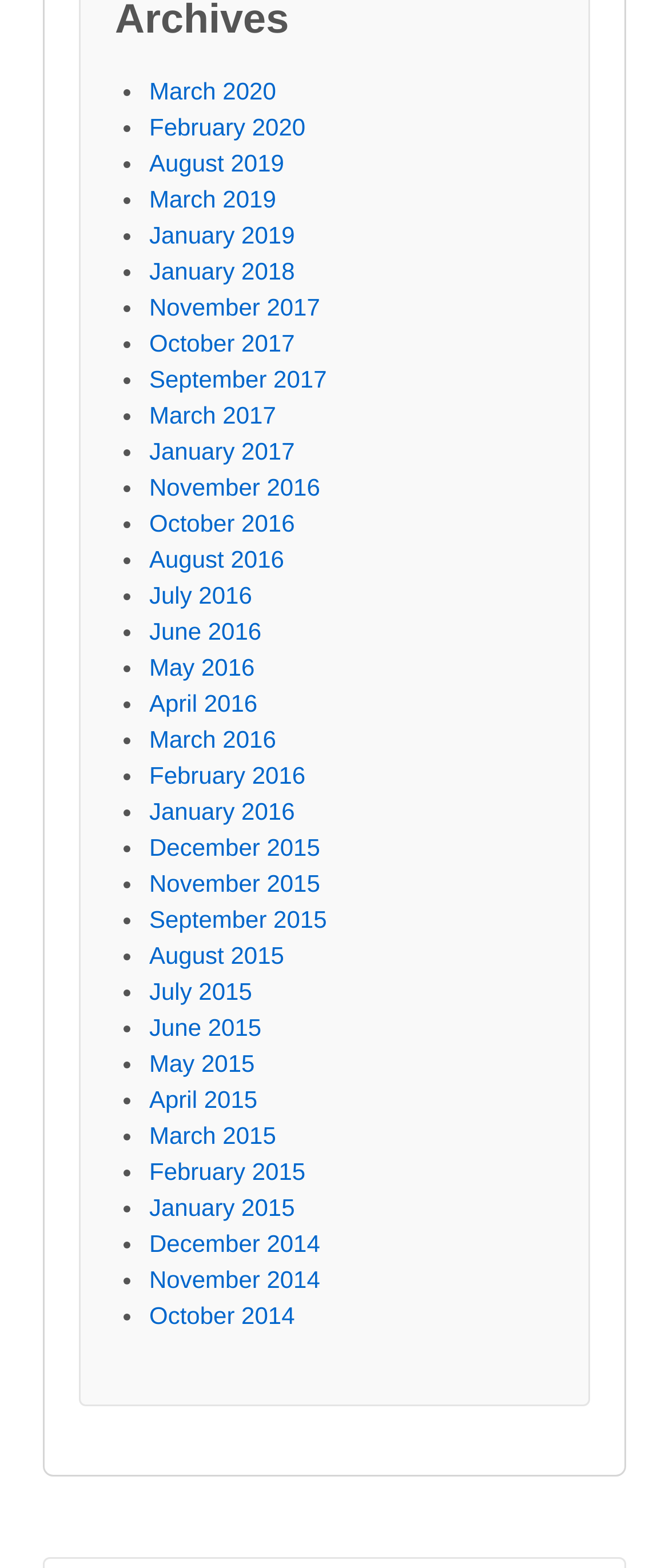Find the bounding box coordinates of the area that needs to be clicked in order to achieve the following instruction: "View archives from March 2020". The coordinates should be specified as four float numbers between 0 and 1, i.e., [left, top, right, bottom].

[0.223, 0.049, 0.413, 0.067]